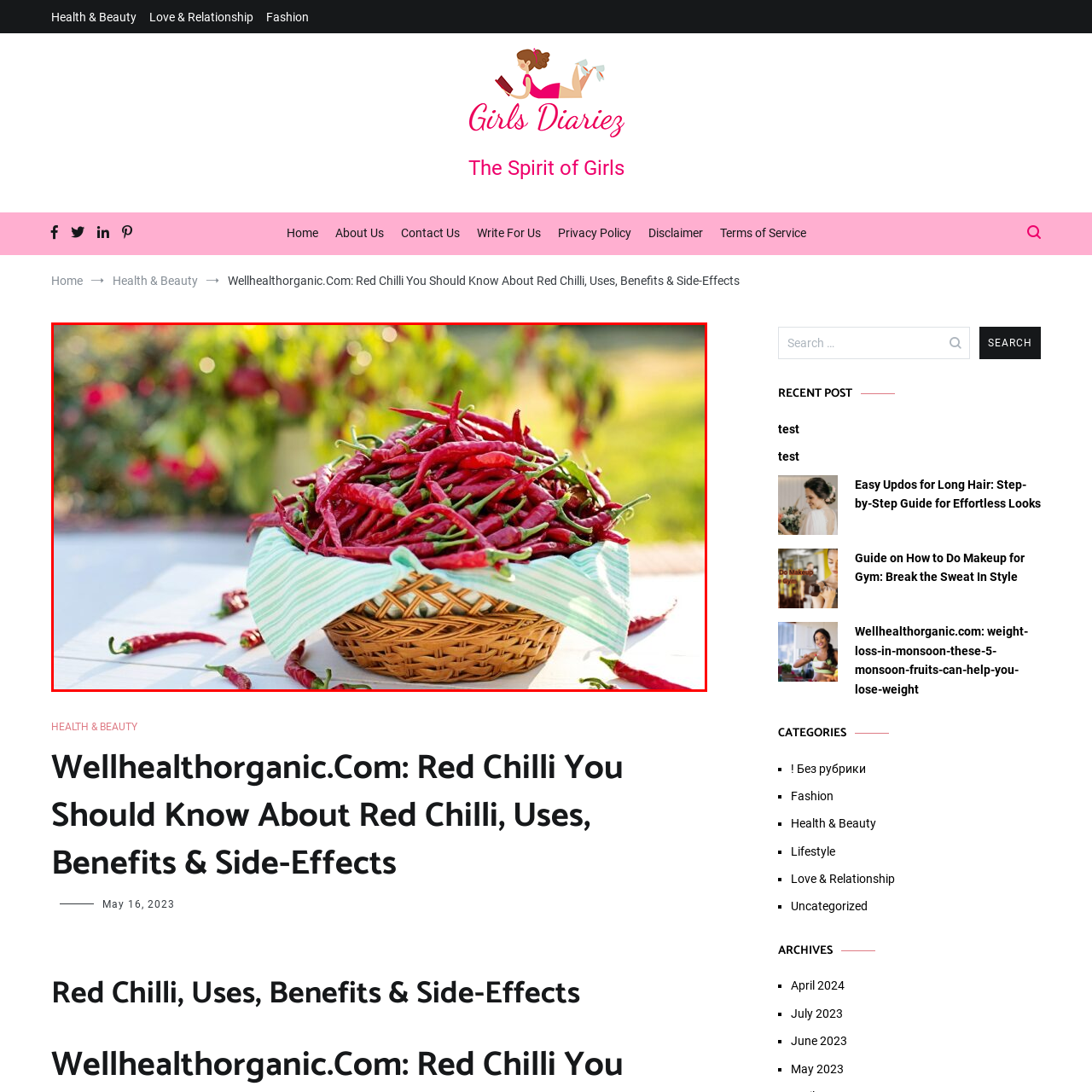What is the color of the cloth covering the basket?  
Study the image enclosed by the red boundary and furnish a detailed answer based on the visual details observed in the image.

The cloth covering the basket is light blue and white striped, which adds to the colorful appeal of the arrangement and provides a nice contrast to the vibrant red hues of the chillies.